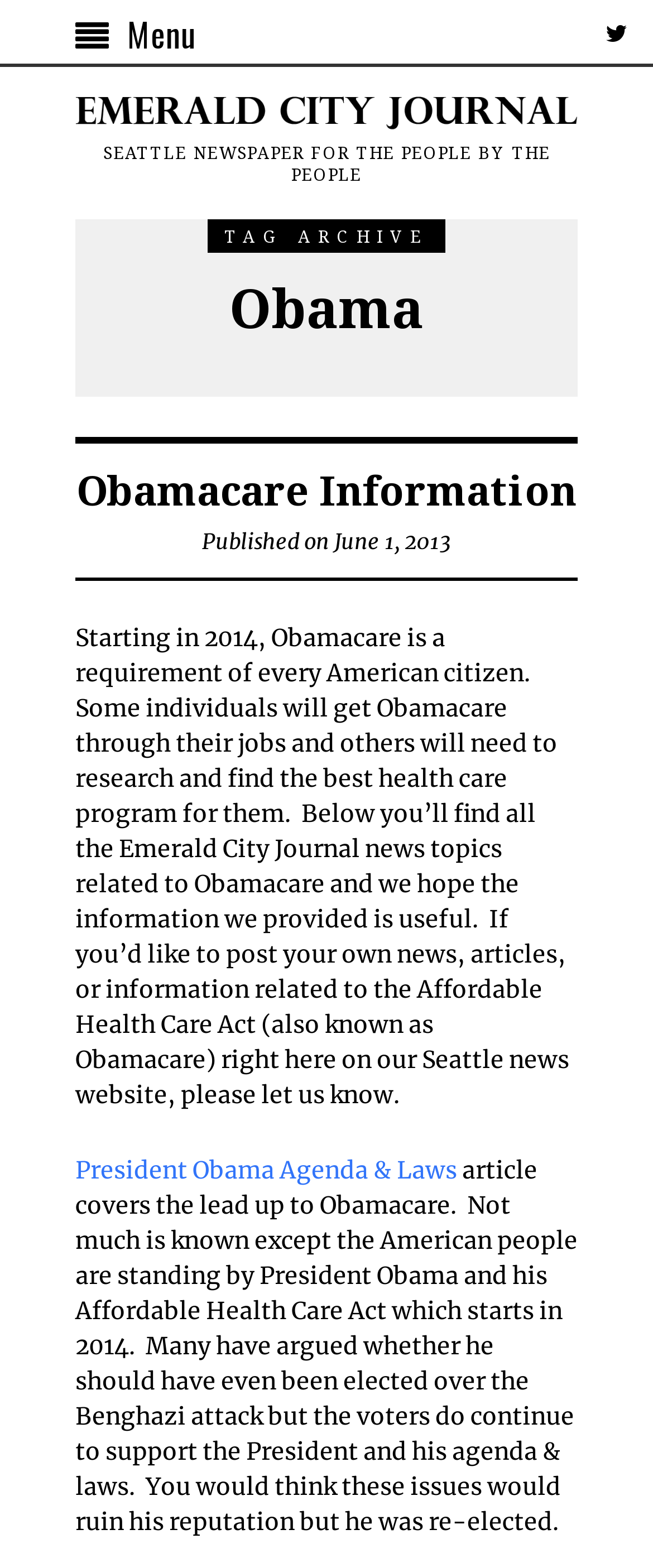Analyze the image and deliver a detailed answer to the question: What is the relation between President Obama and the article?

I determined this answer by reading the static text element with the description '...the American people are standing by President Obama and his Affordable Health Care Act which starts in 2014...'. This text implies that President Obama is the one who introduced Obamacare, and the article is related to his agenda and laws.